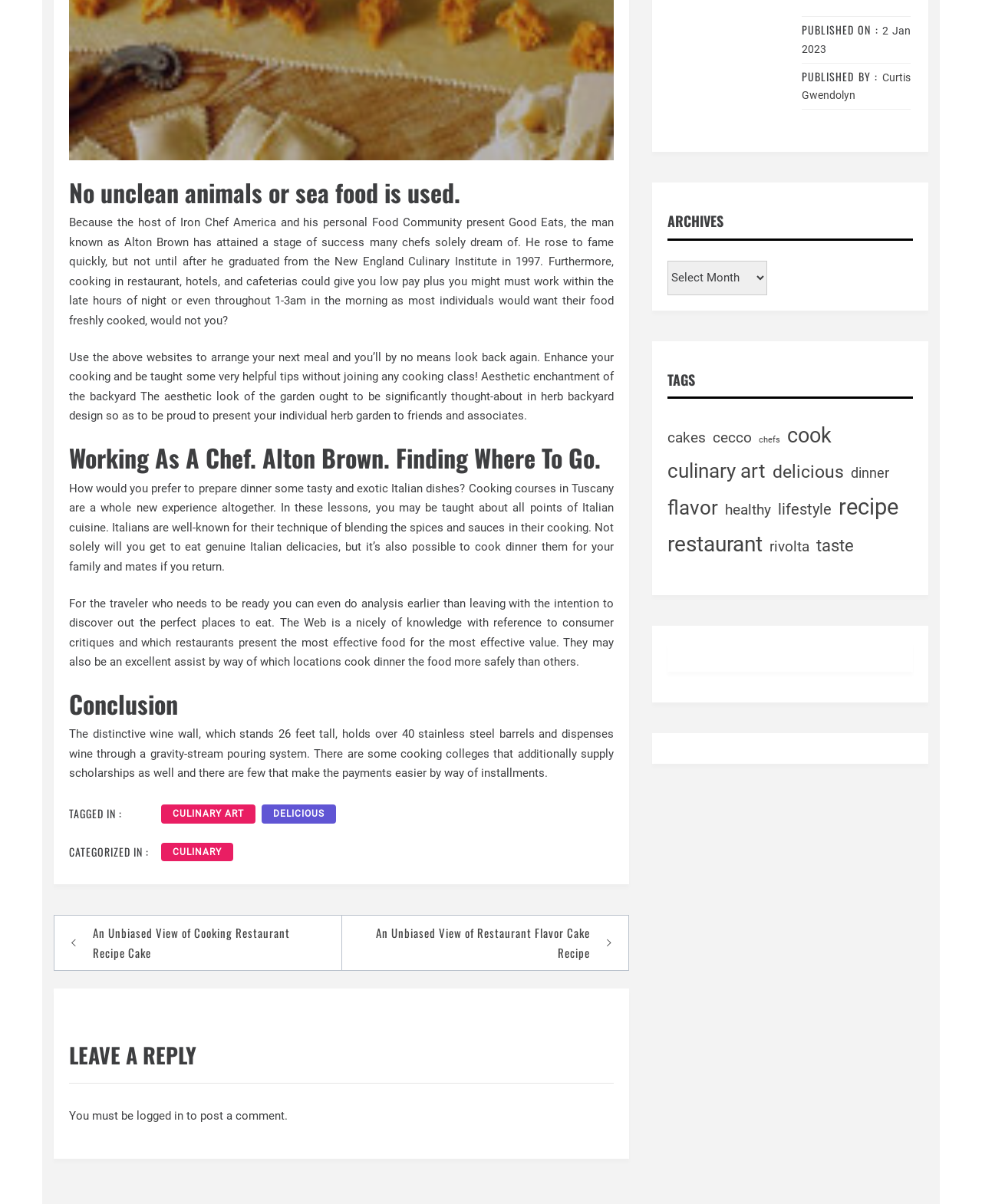Bounding box coordinates are specified in the format (top-left x, top-left y, bottom-right x, bottom-right y). All values are floating point numbers bounded between 0 and 1. Please provide the bounding box coordinate of the region this sentence describes: Culinary

[0.164, 0.7, 0.238, 0.715]